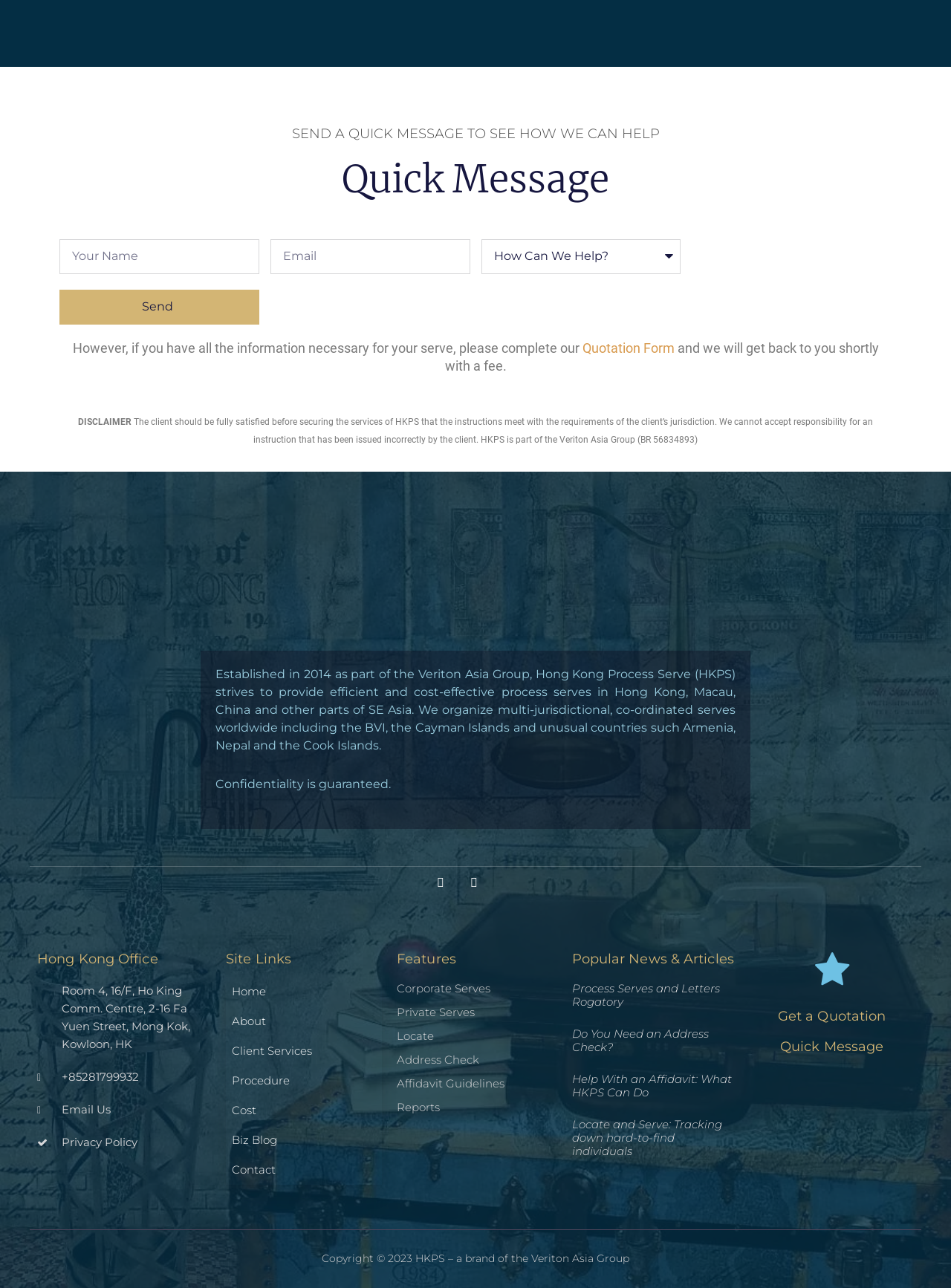Please identify the bounding box coordinates of the clickable area that will fulfill the following instruction: "Enter your name". The coordinates should be in the format of four float numbers between 0 and 1, i.e., [left, top, right, bottom].

[0.062, 0.185, 0.272, 0.213]